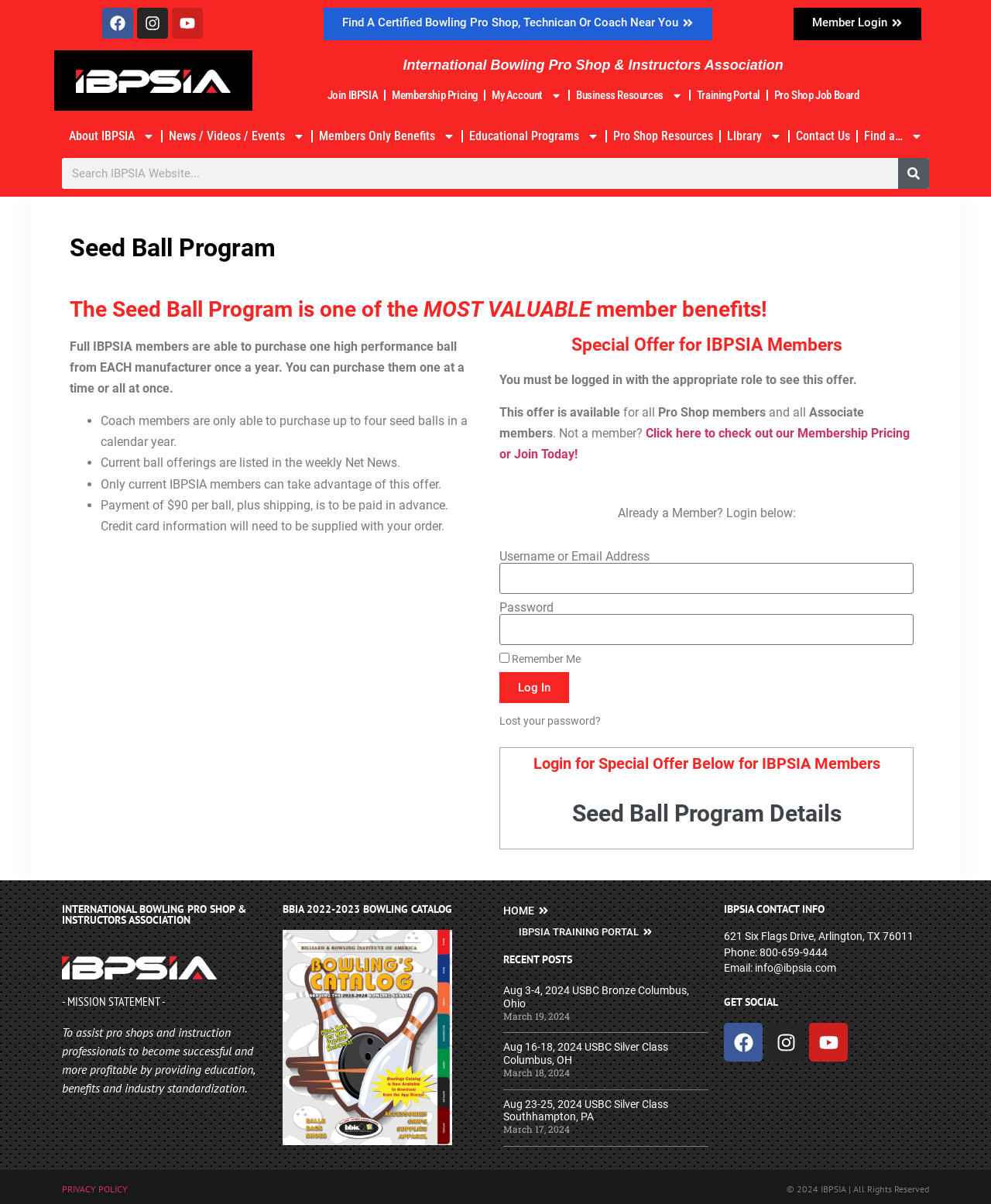What is the purpose of the Seed Ball Program?
From the image, provide a succinct answer in one word or a short phrase.

To provide high performance balls to members